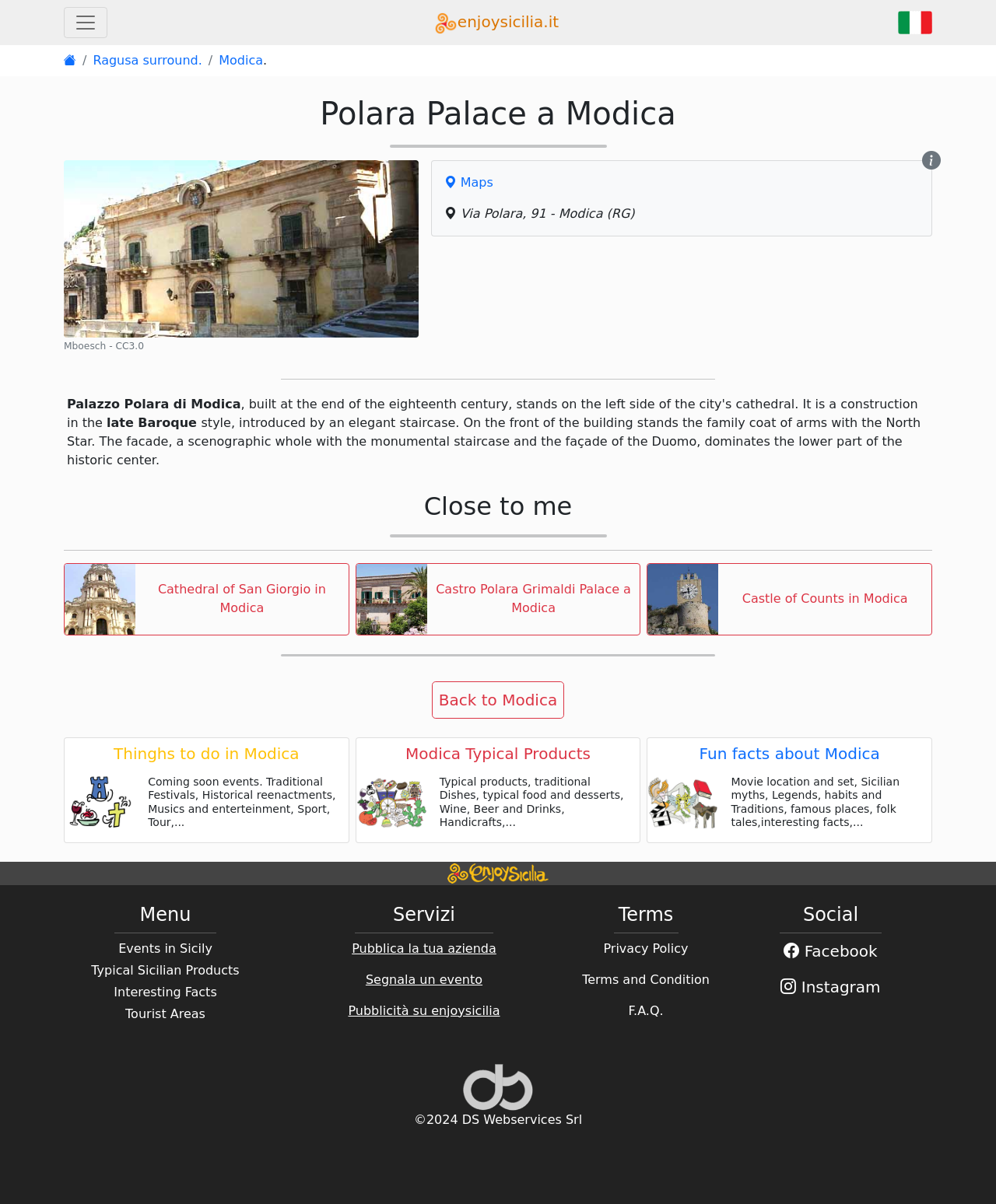Find the bounding box coordinates of the UI element according to this description: "Castle of Counts in Modica".

[0.745, 0.491, 0.911, 0.503]